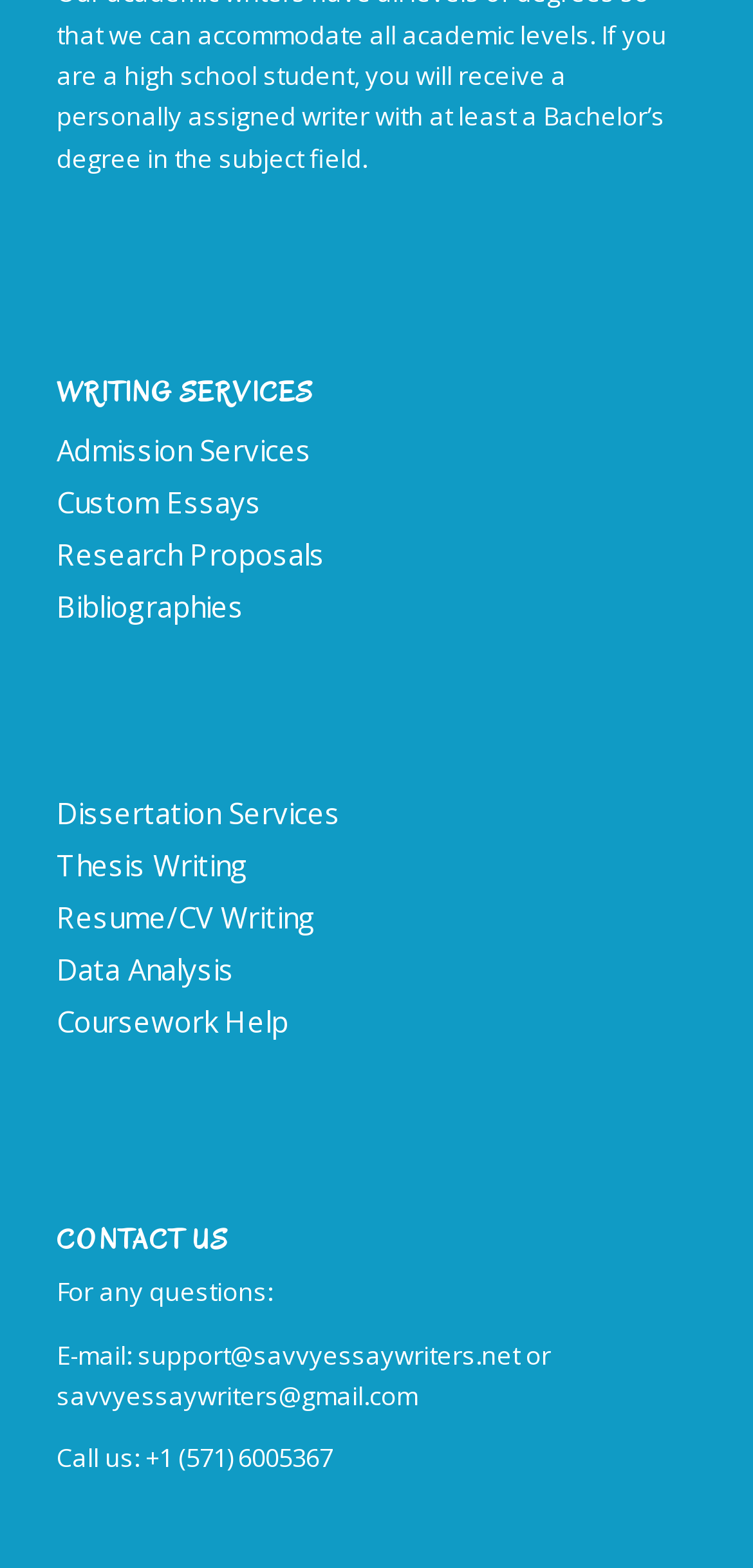Could you find the bounding box coordinates of the clickable area to complete this instruction: "View Dissertation Services"?

[0.075, 0.506, 0.452, 0.531]